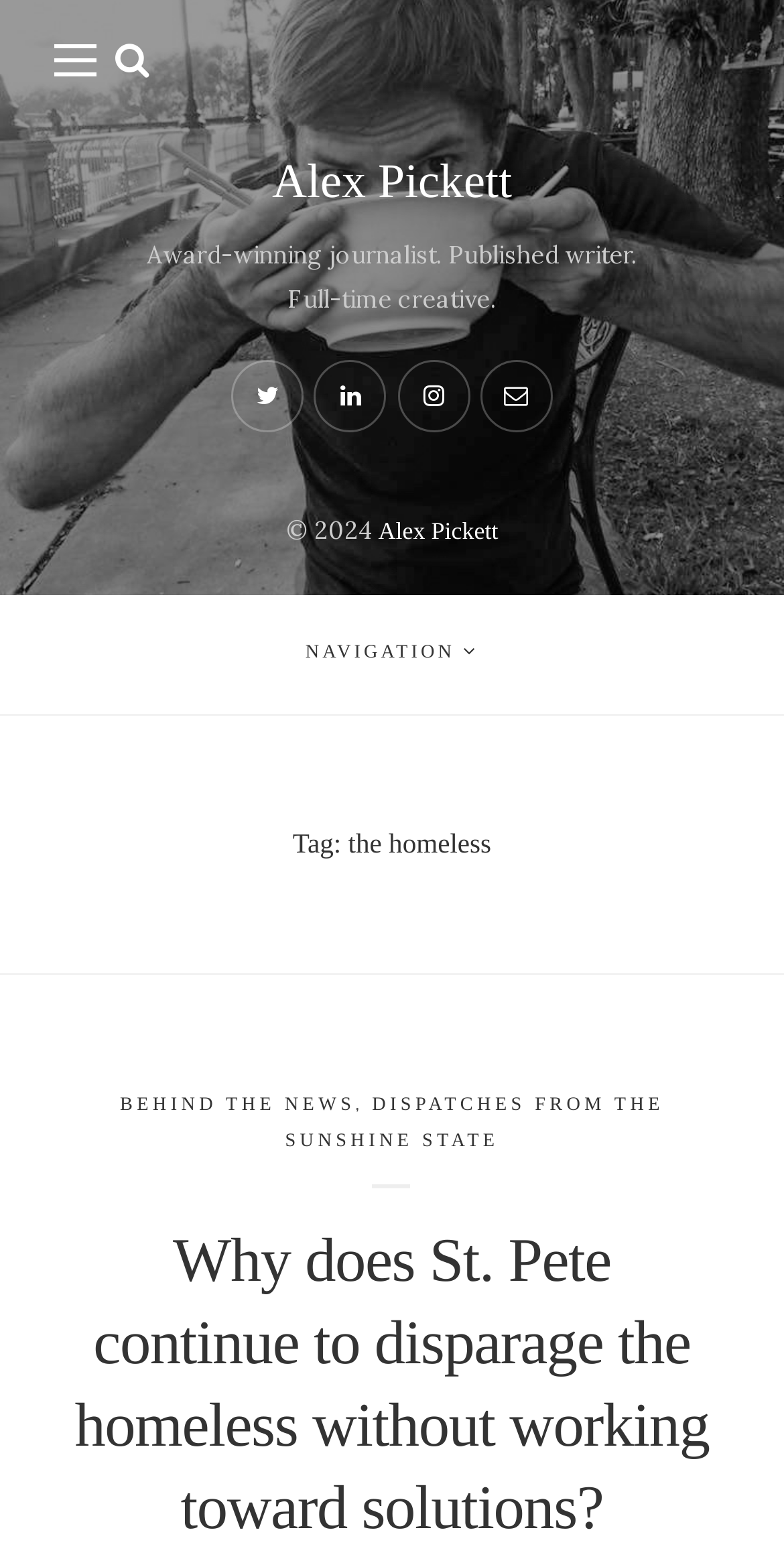Given the description Behind the News, predict the bounding box coordinates of the UI element. Ensure the coordinates are in the format (top-left x, top-left y, bottom-right x, bottom-right y) and all values are between 0 and 1.

[0.153, 0.7, 0.453, 0.713]